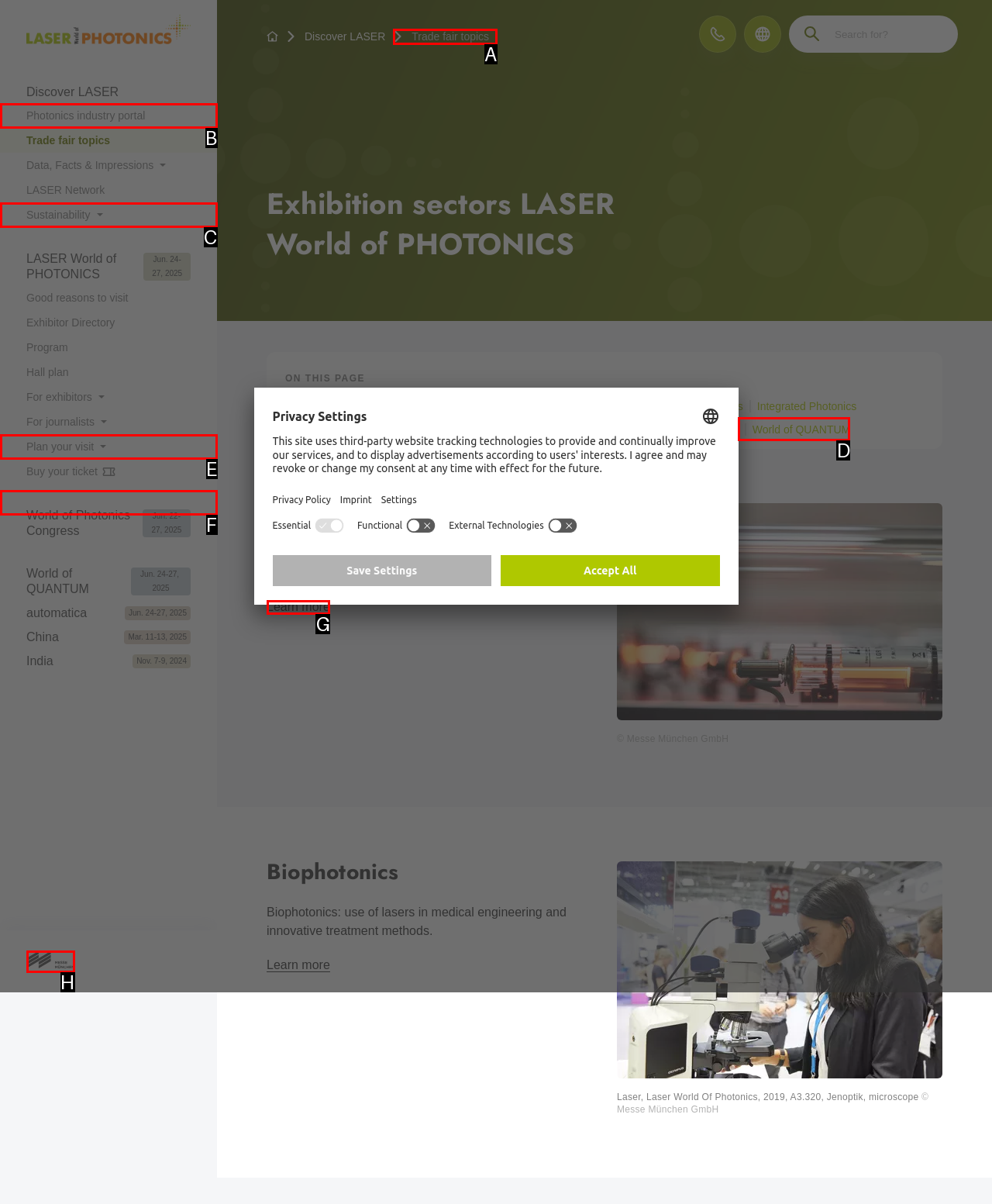Indicate which lettered UI element to click to fulfill the following task: Read the article 'Love in the Flow'
Provide the letter of the correct option.

None